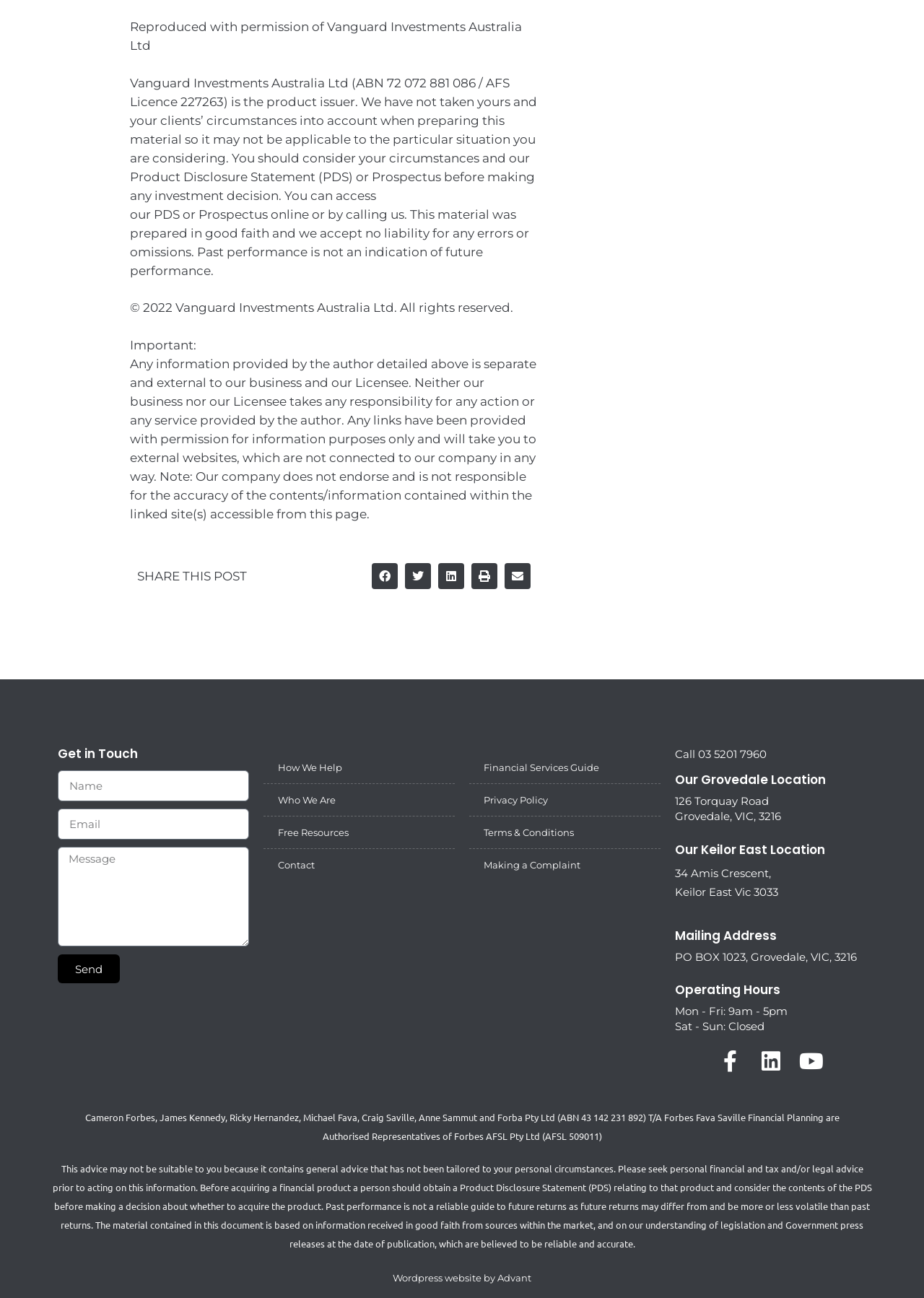Could you specify the bounding box coordinates for the clickable section to complete the following instruction: "Get in touch"?

[0.062, 0.574, 0.149, 0.588]